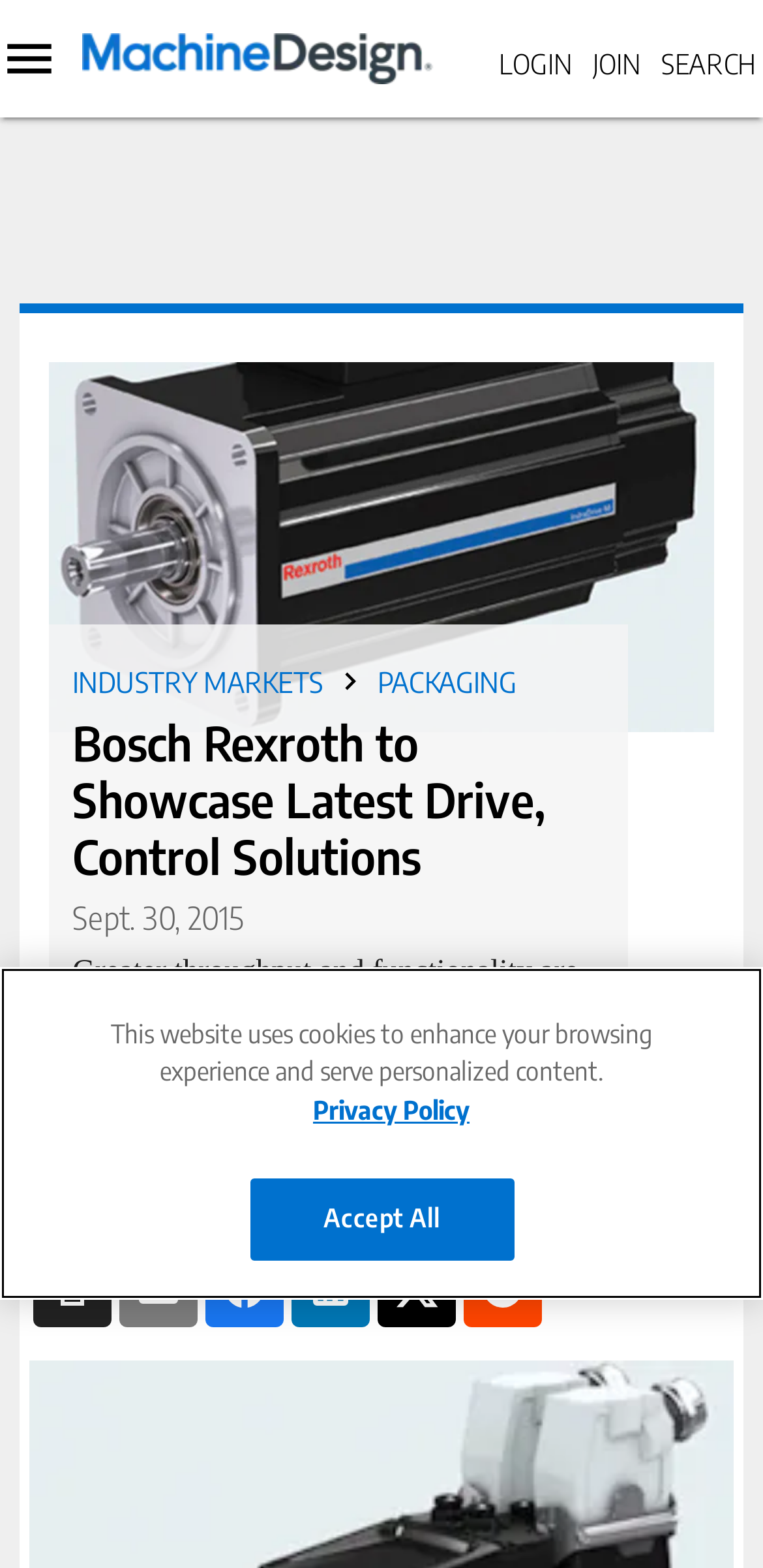Predict the bounding box of the UI element based on the description: "Subscribe". The coordinates should be four float numbers between 0 and 1, formatted as [left, top, right, bottom].

[0.0, 0.935, 0.082, 0.978]